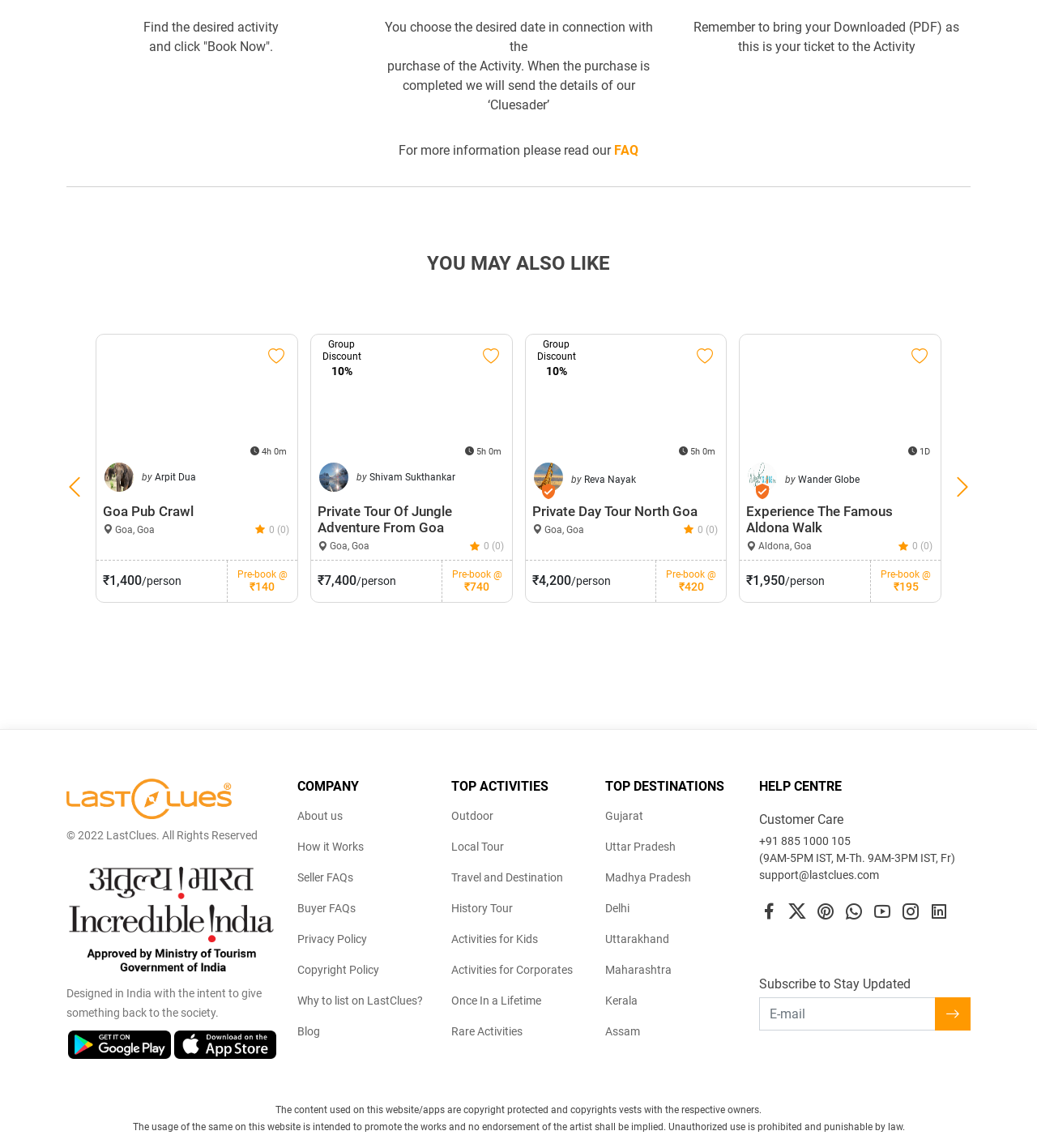Can you specify the bounding box coordinates of the area that needs to be clicked to fulfill the following instruction: "Click 'Experience The Famous Aldona Walk'"?

[0.72, 0.438, 0.901, 0.467]